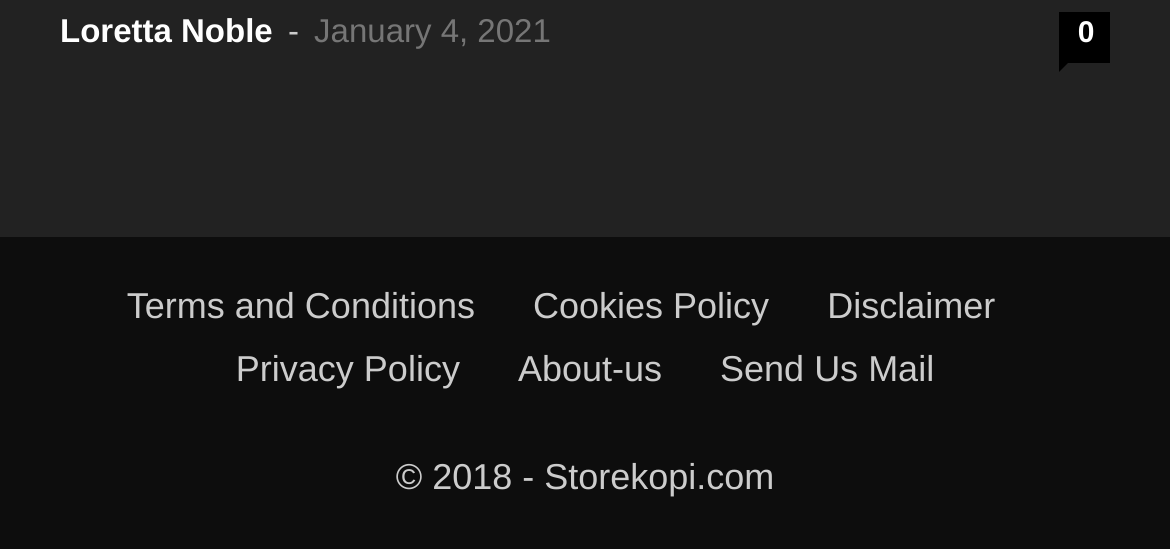What is the name of the website?
Observe the image and answer the question with a one-word or short phrase response.

Storekopi.com